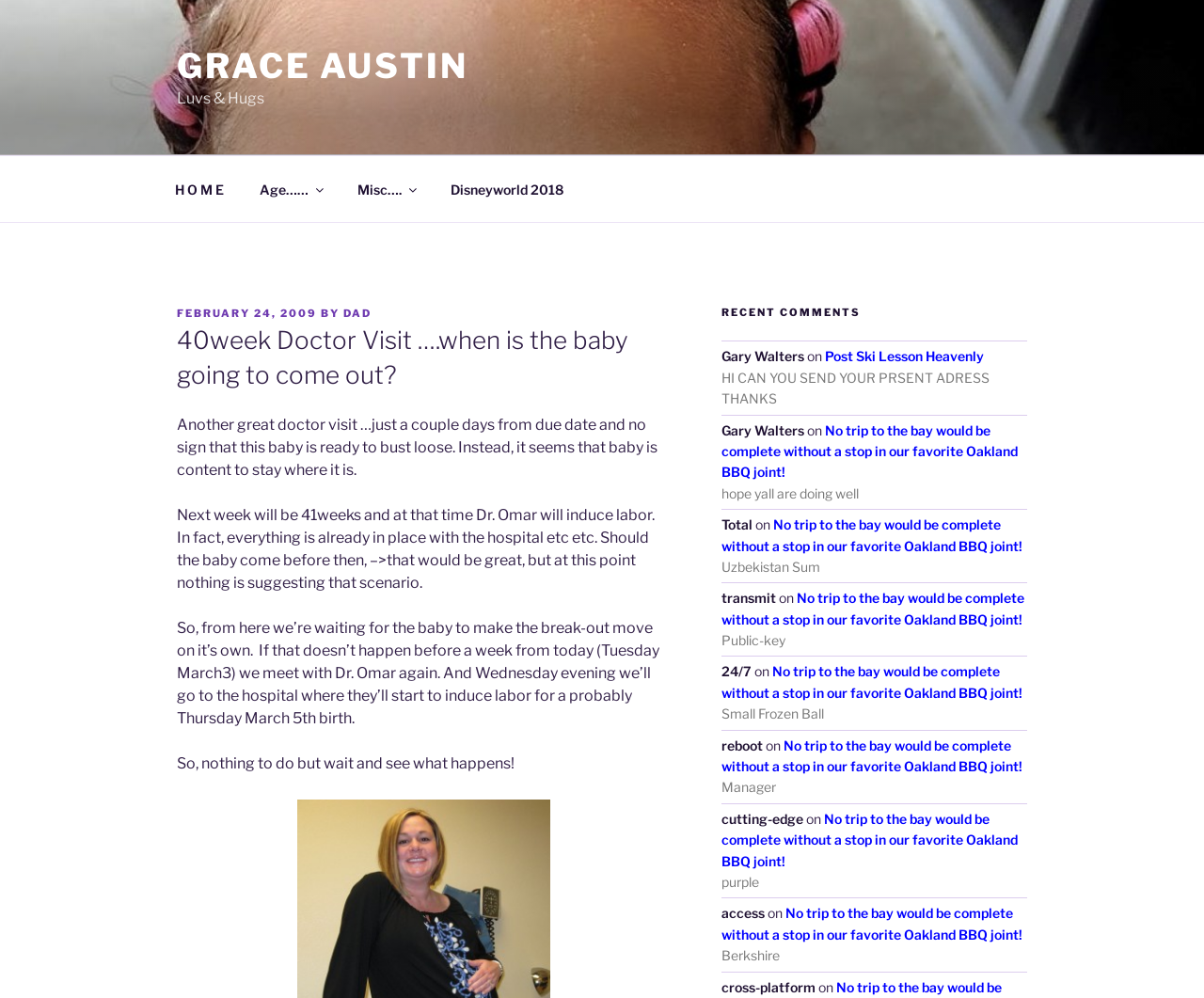Provide the bounding box coordinates for the UI element that is described by this text: "24/7". The coordinates should be in the form of four float numbers between 0 and 1: [left, top, right, bottom].

[0.599, 0.665, 0.624, 0.681]